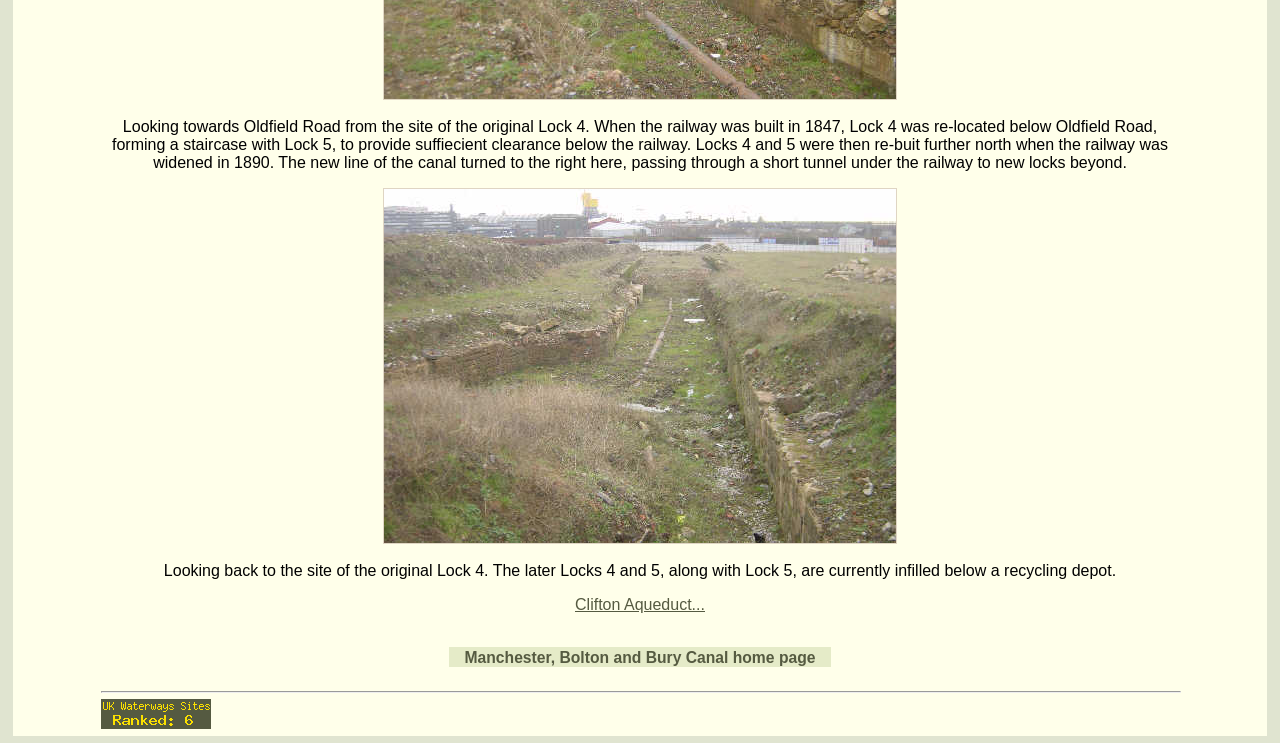What is the current state of Locks 4 and 5?
Please give a detailed answer to the question using the information shown in the image.

The text states that the later Locks 4 and 5, along with Lock 5, are currently infilled below a recycling depot.